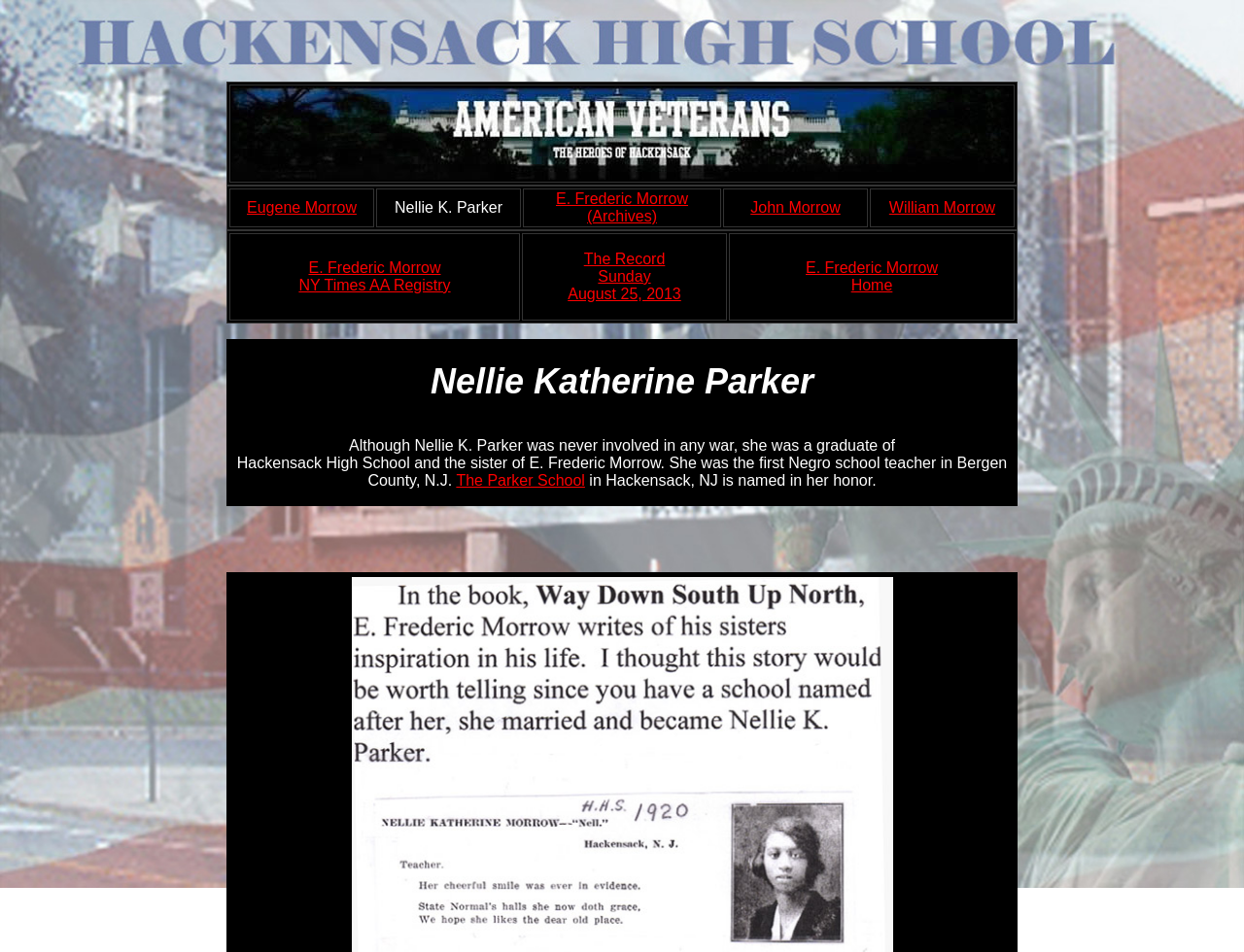Who is Nellie K. Parker?
Please ensure your answer to the question is detailed and covers all necessary aspects.

Based on the webpage, Nellie K. Parker is the main subject of the webpage, and her full name is mentioned in the table as Nellie Katherine Parker.